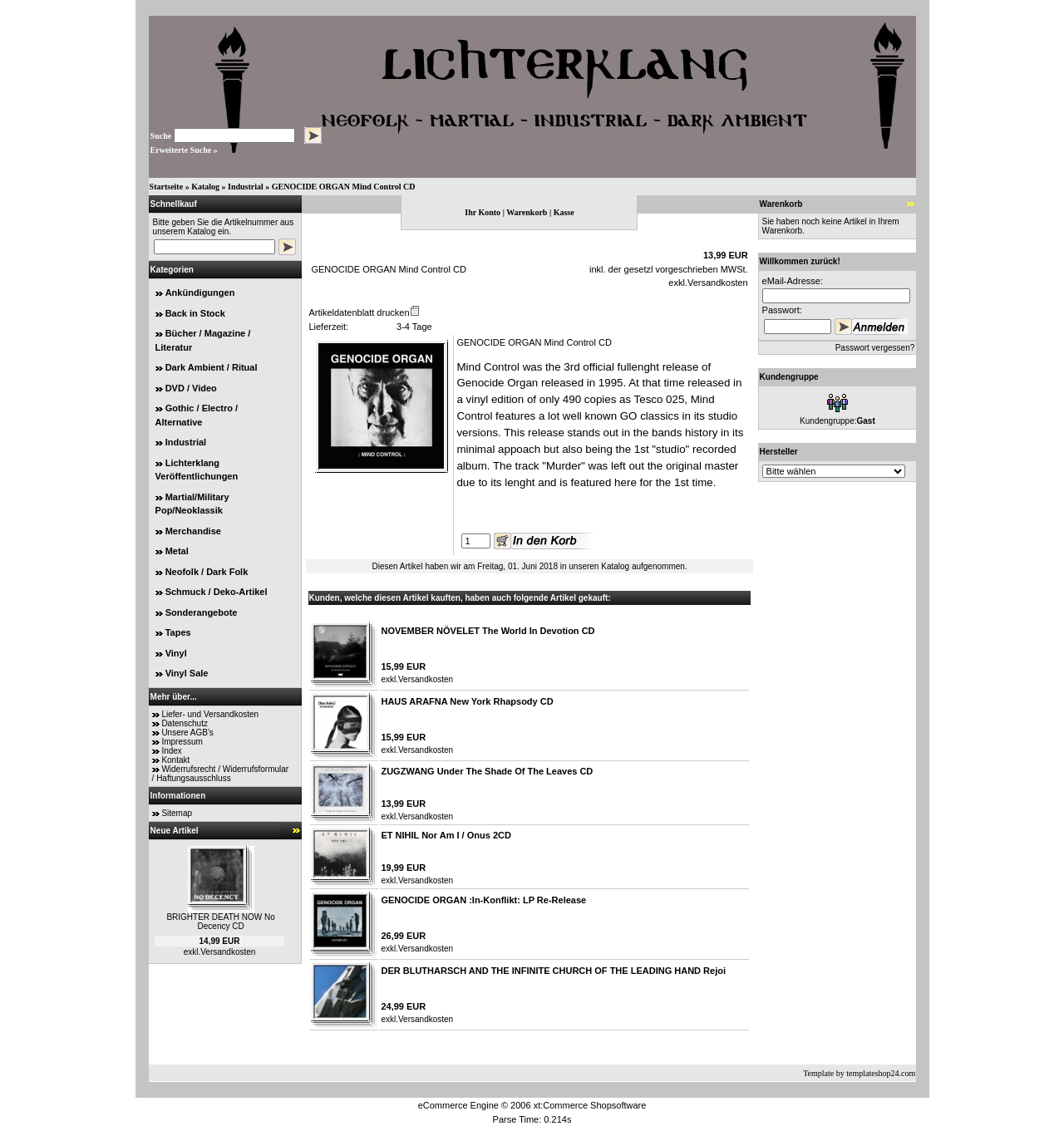Generate a comprehensive description of the contents of the webpage.

This webpage appears to be an online store selling music CDs, specifically focused on the industrial music genre. At the top, there is a search bar with a "Suche" (Search) button and an "Erweiterte Suche" (Advanced Search) link. Below the search bar, there is a breadcrumb navigation menu showing the current location: "Startseite » Katalog » Industrial » GENOCIDE ORGAN Mind Control CD".

On the left side, there is a table with two sections. The top section has a "Schnellkauf" (Quick Buy) feature, where users can enter an article number from the catalog to add it to their cart. The bottom section has a list of categories, including "Ankündigungen" (Announcements), "Back in Stock", "Bücher / Magazine / Literatur" (Books / Magazines / Literature), and many others.

On the right side, there is a table with a single row containing the product information: "GENOCIDE ORGAN Mind Control CD". There is no image of the CD, but the product title is displayed prominently.